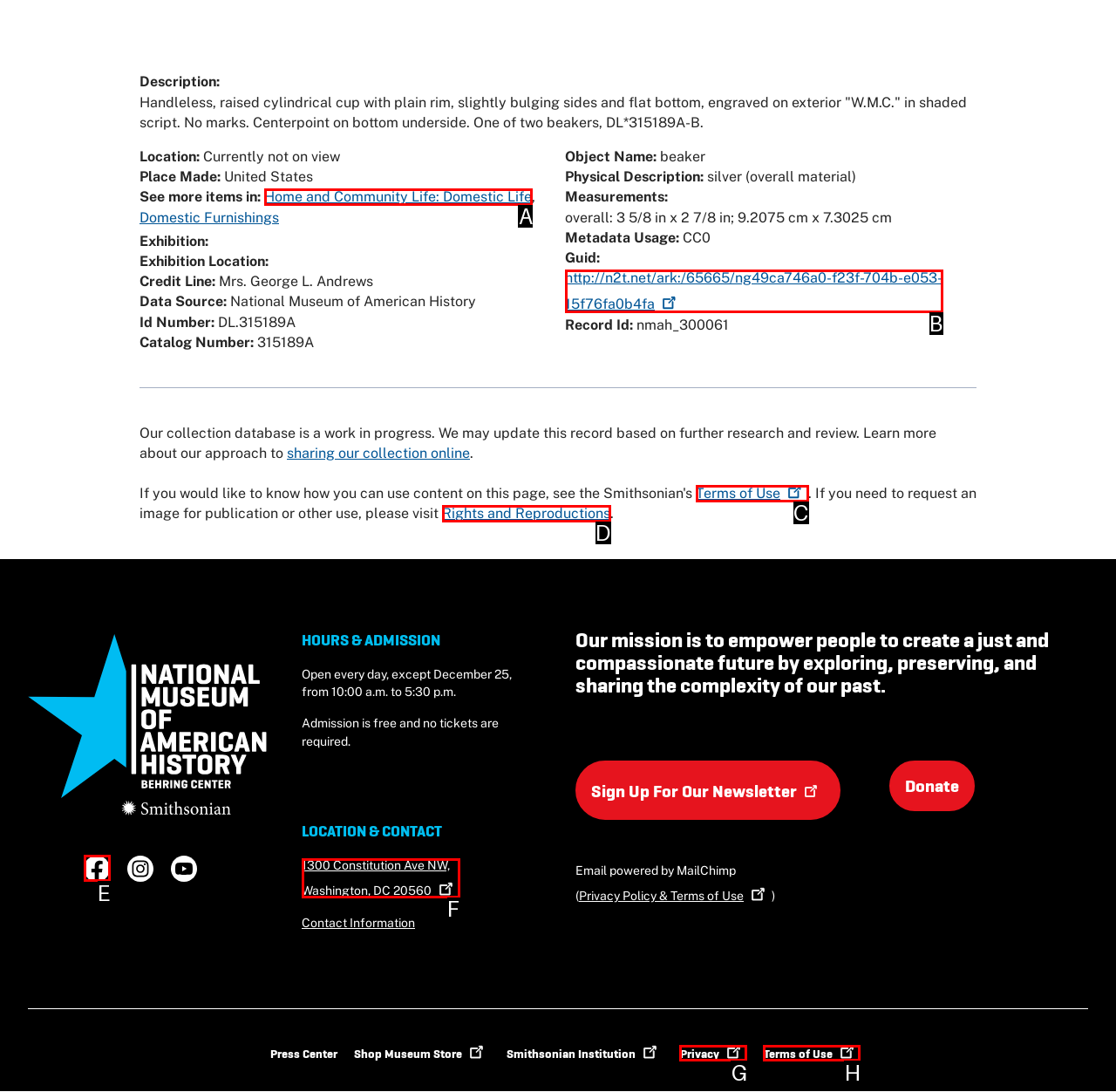Determine the letter of the element I should select to fulfill the following instruction: Search for something. Just provide the letter.

None